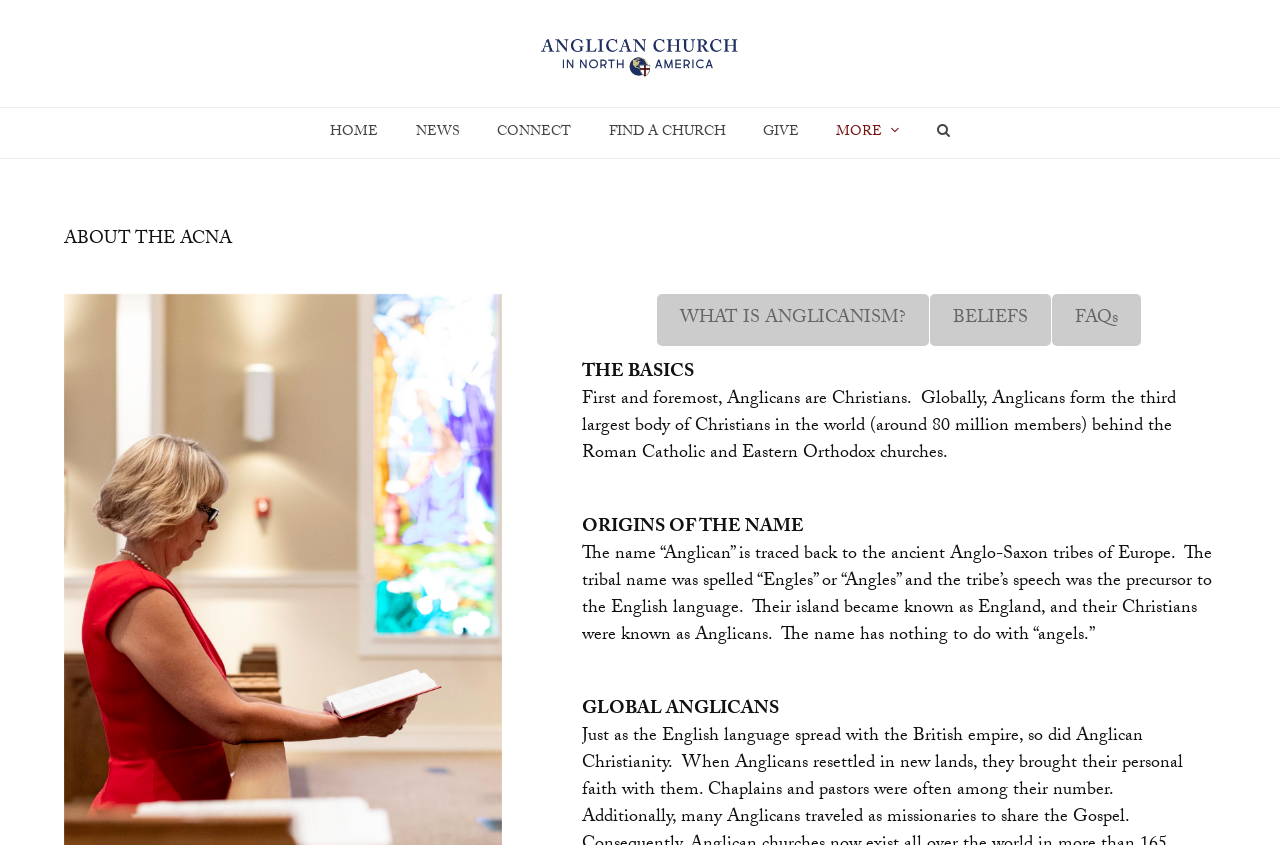What is the current selected tab?
Provide a short answer using one word or a brief phrase based on the image.

WHAT IS ANGLICANISM?